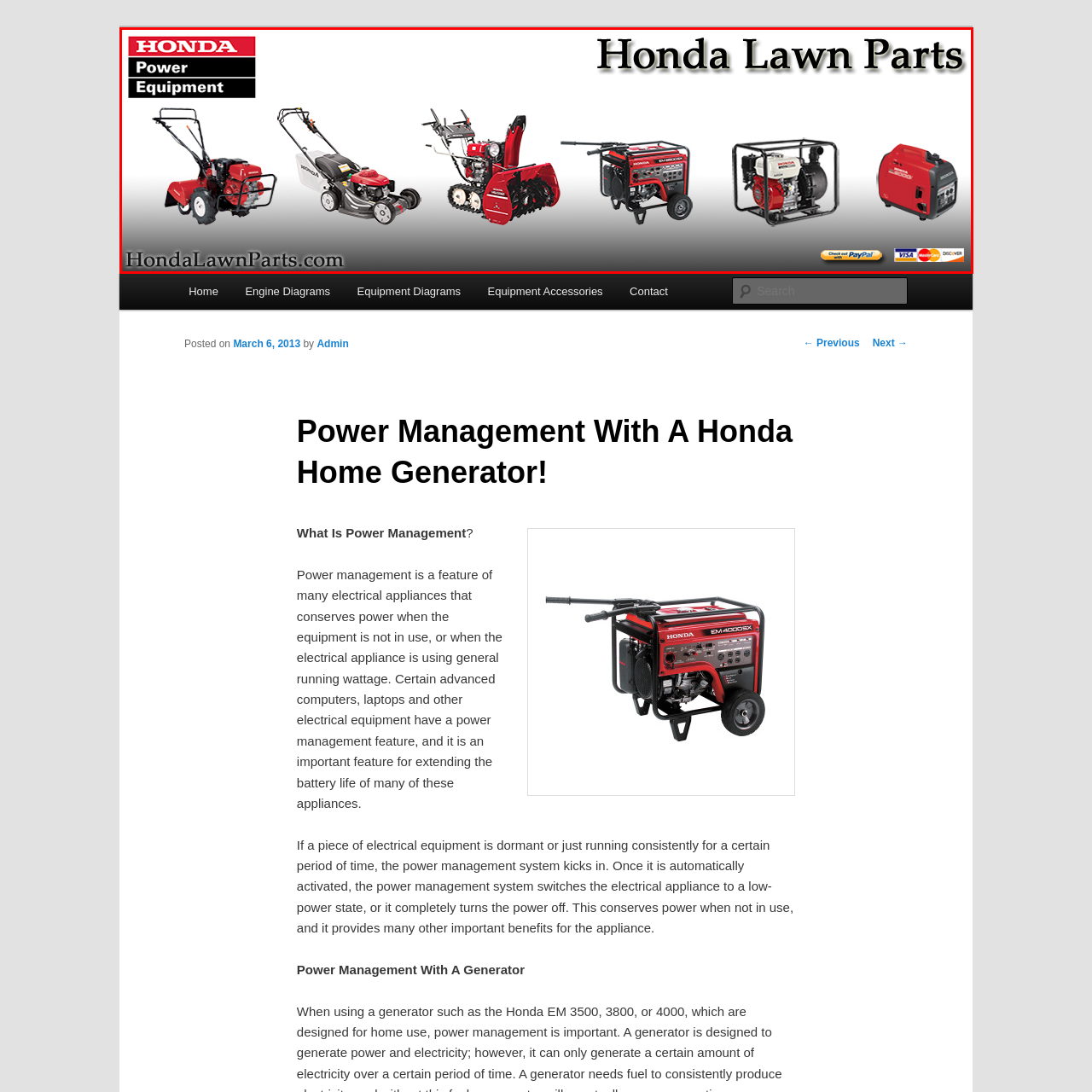What is the purpose of the equipment displayed?
Focus on the section of the image outlined in red and give a thorough answer to the question.

The equipment displayed, including a tiller, self-propelled lawn mower, snow blower, generator, and compact portable generator, are designed for lawn care and outdoor tasks, highlighting Honda's focus on providing reliable power solutions for these purposes.